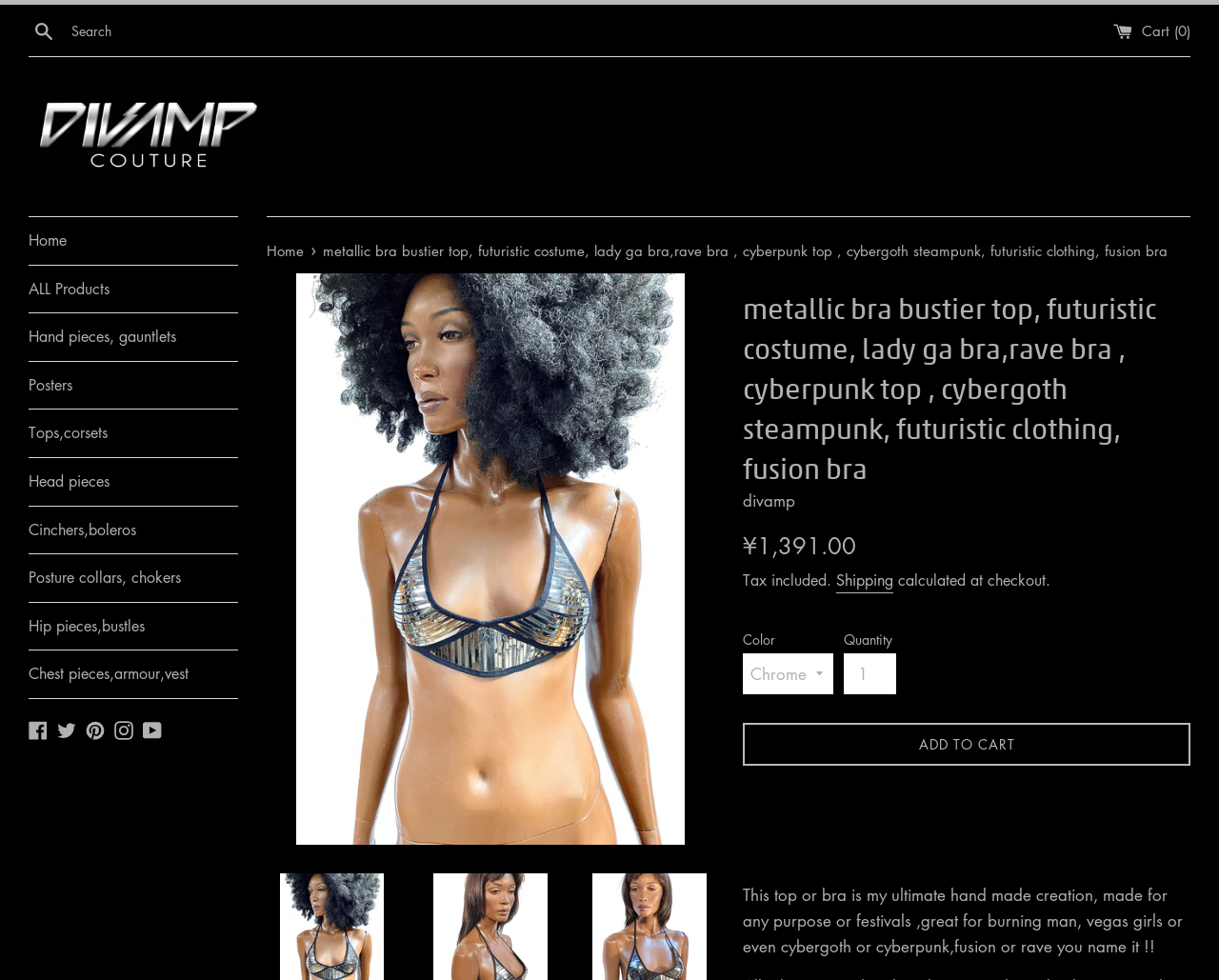Please find and report the primary heading text from the webpage.

metallic bra bustier top, futuristic costume, lady ga bra,rave bra , cyberpunk top , cybergoth steampunk, futuristic clothing, fusion bra